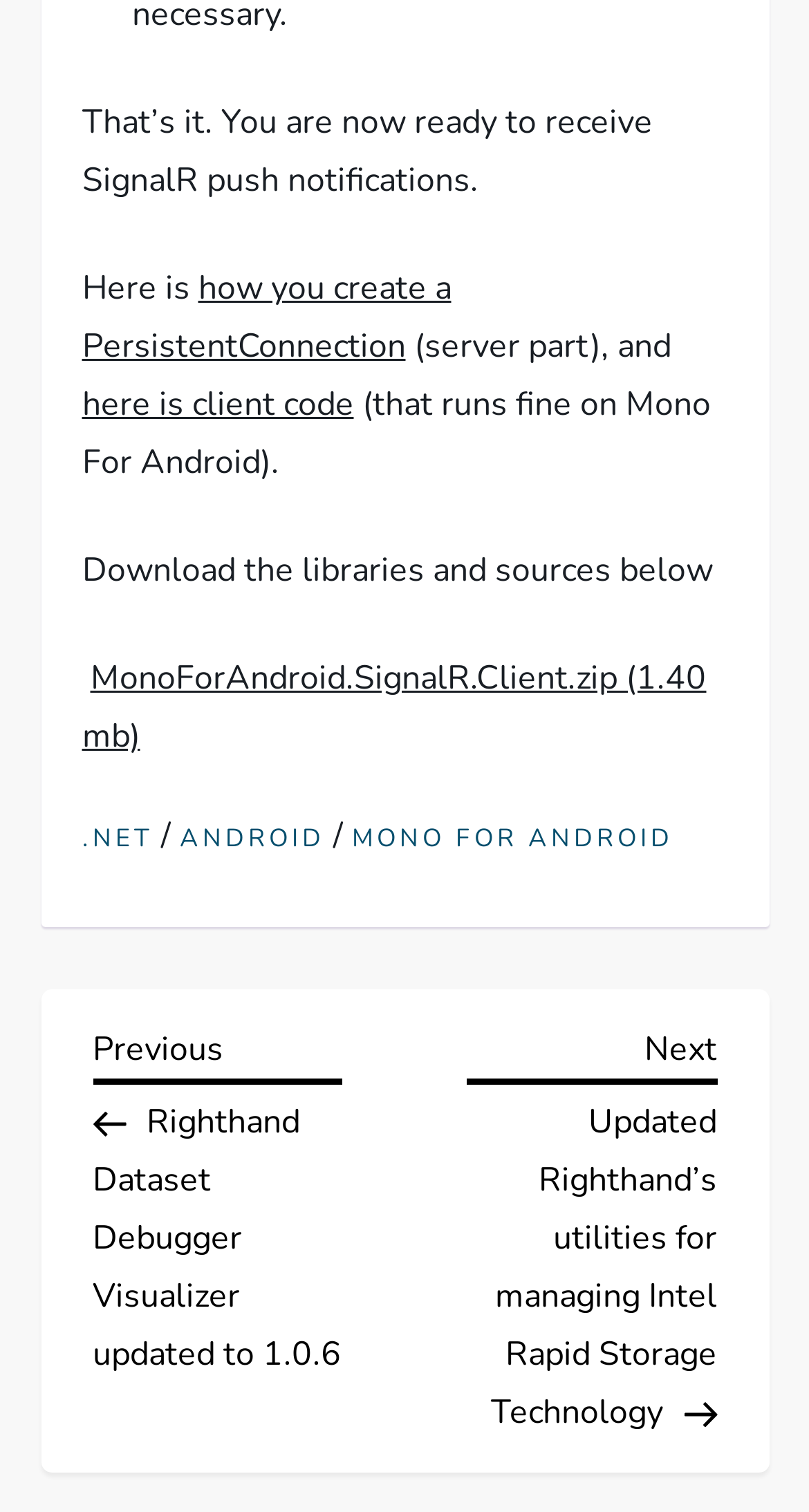Locate the coordinates of the bounding box for the clickable region that fulfills this instruction: "Download MonoForAndroid.SignalR.Client.zip".

[0.101, 0.434, 0.873, 0.502]